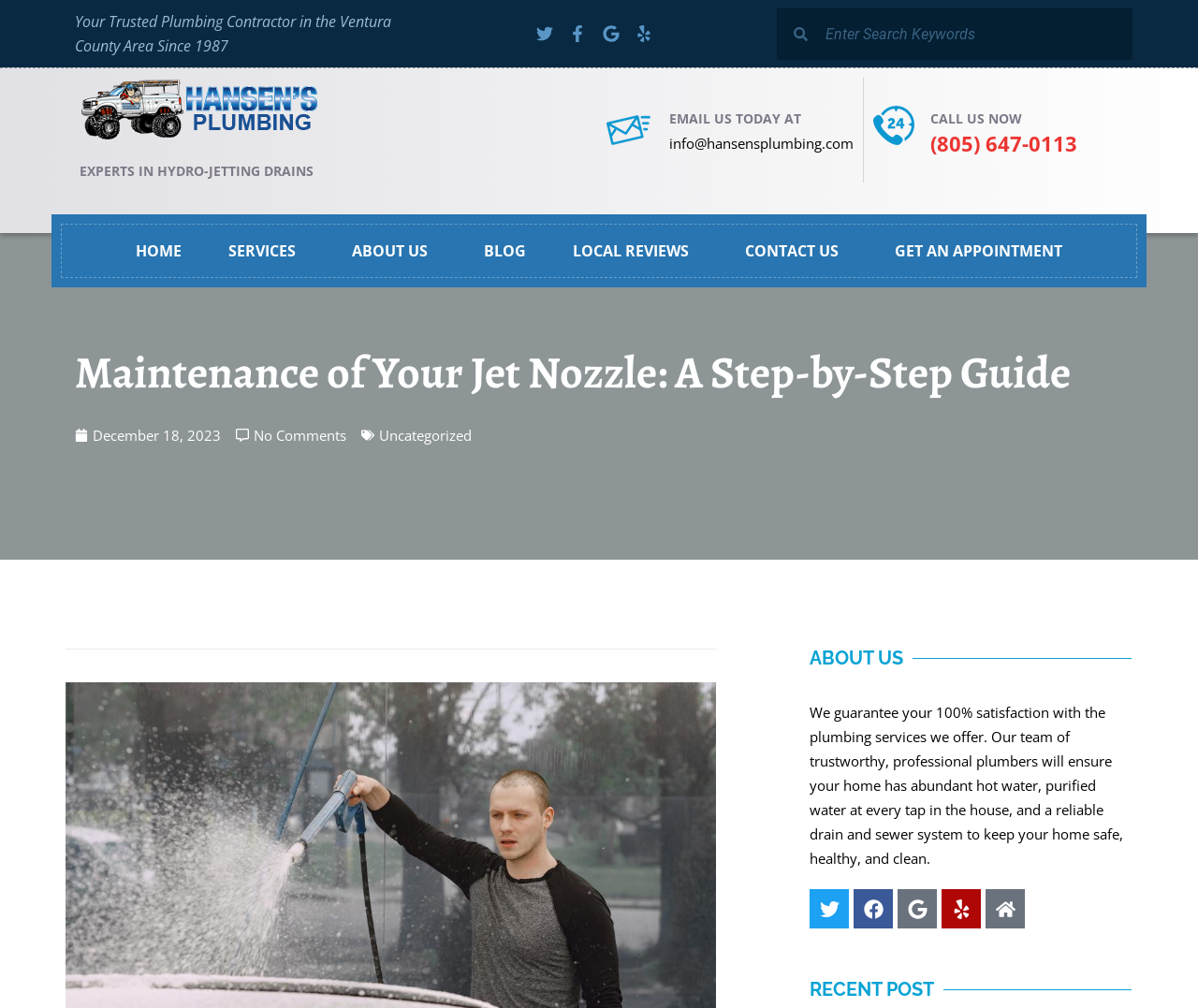Please locate the bounding box coordinates for the element that should be clicked to achieve the following instruction: "Call the company". Ensure the coordinates are given as four float numbers between 0 and 1, i.e., [left, top, right, bottom].

[0.776, 0.128, 0.899, 0.156]